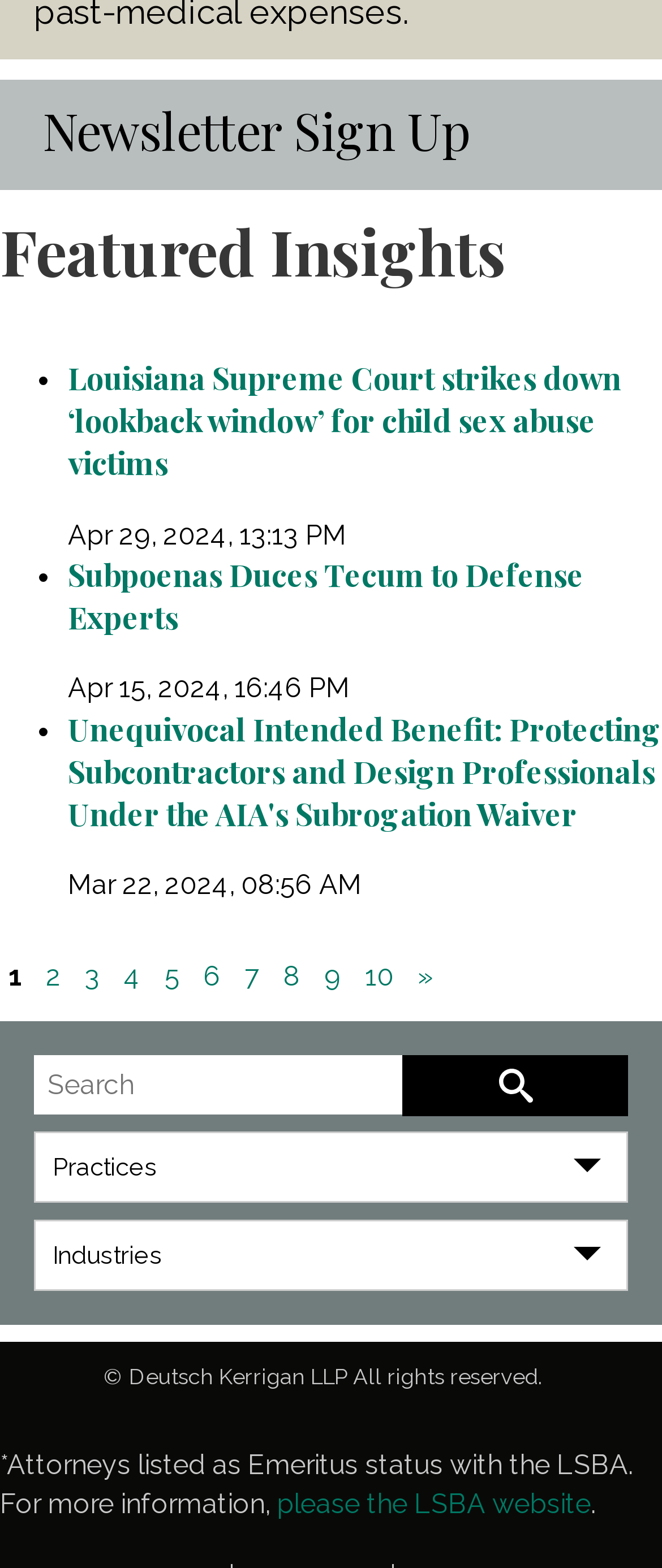Please identify the bounding box coordinates of the region to click in order to complete the given instruction: "Search for a topic on the site". The coordinates should be four float numbers between 0 and 1, i.e., [left, top, right, bottom].

[0.051, 0.673, 0.631, 0.711]